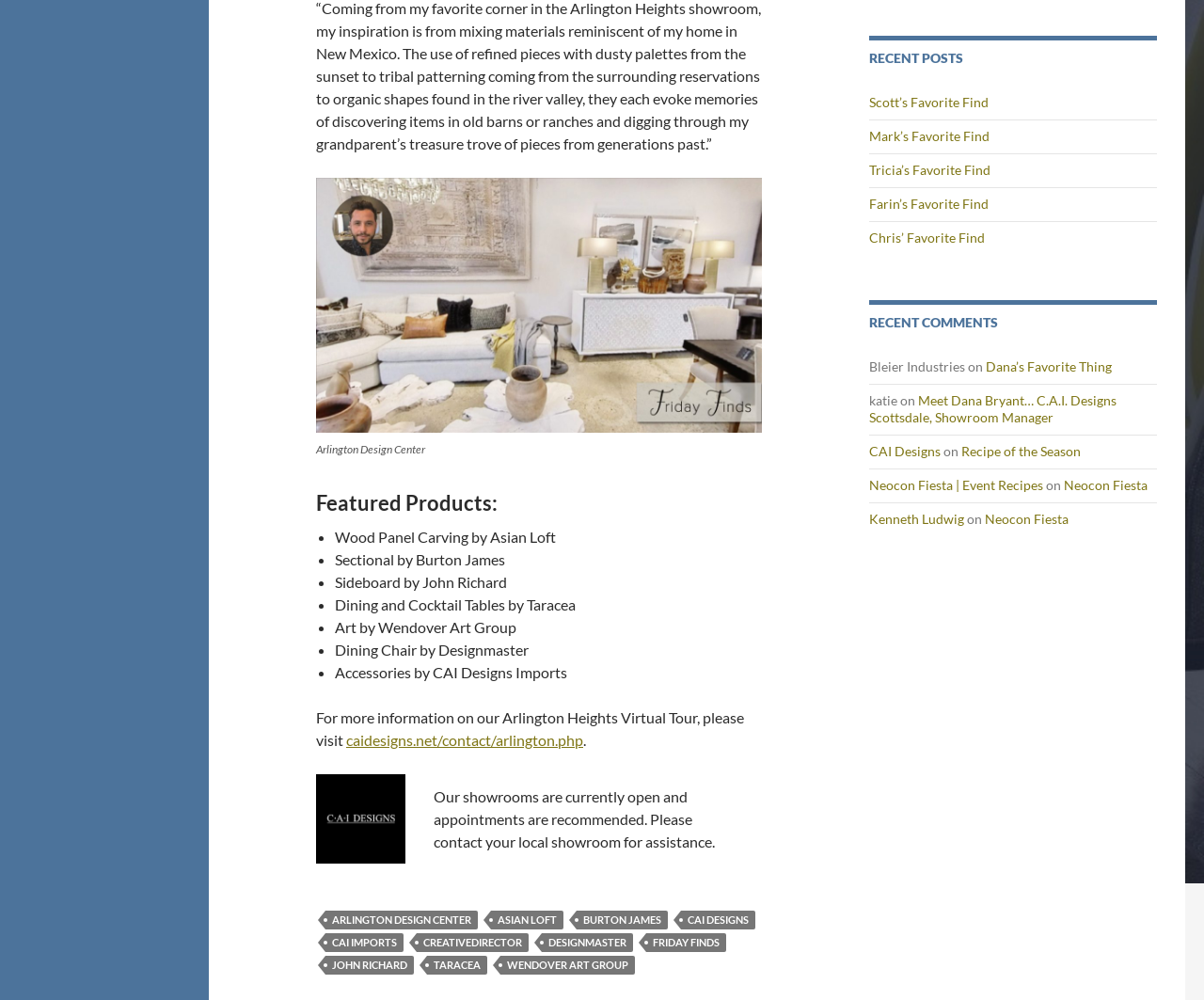Locate the bounding box of the user interface element based on this description: "Neocon Fiesta | Event Recipes".

[0.722, 0.477, 0.866, 0.493]